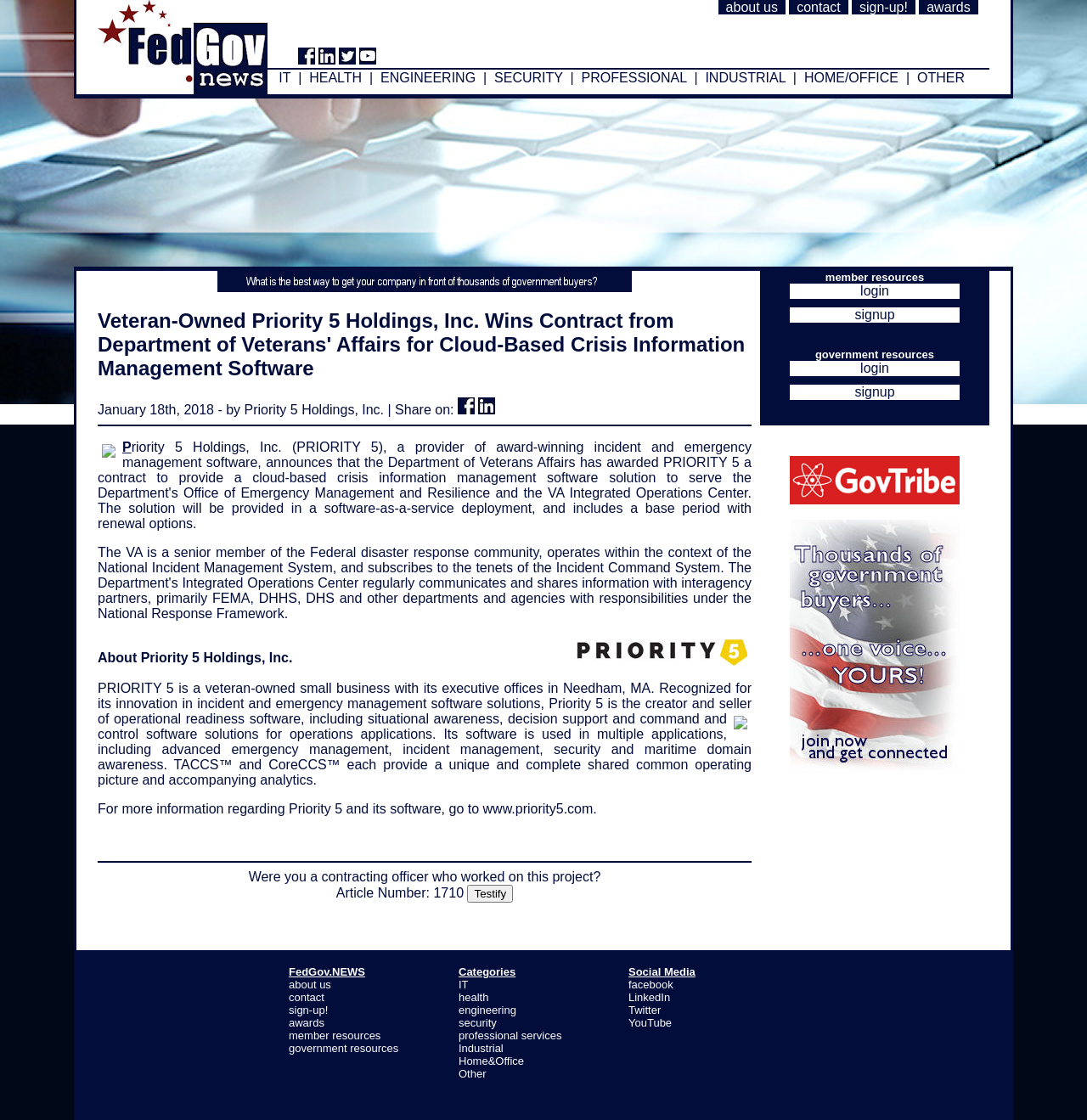Please determine the bounding box coordinates of the element's region to click for the following instruction: "click on about us".

[0.668, 0.0, 0.716, 0.013]